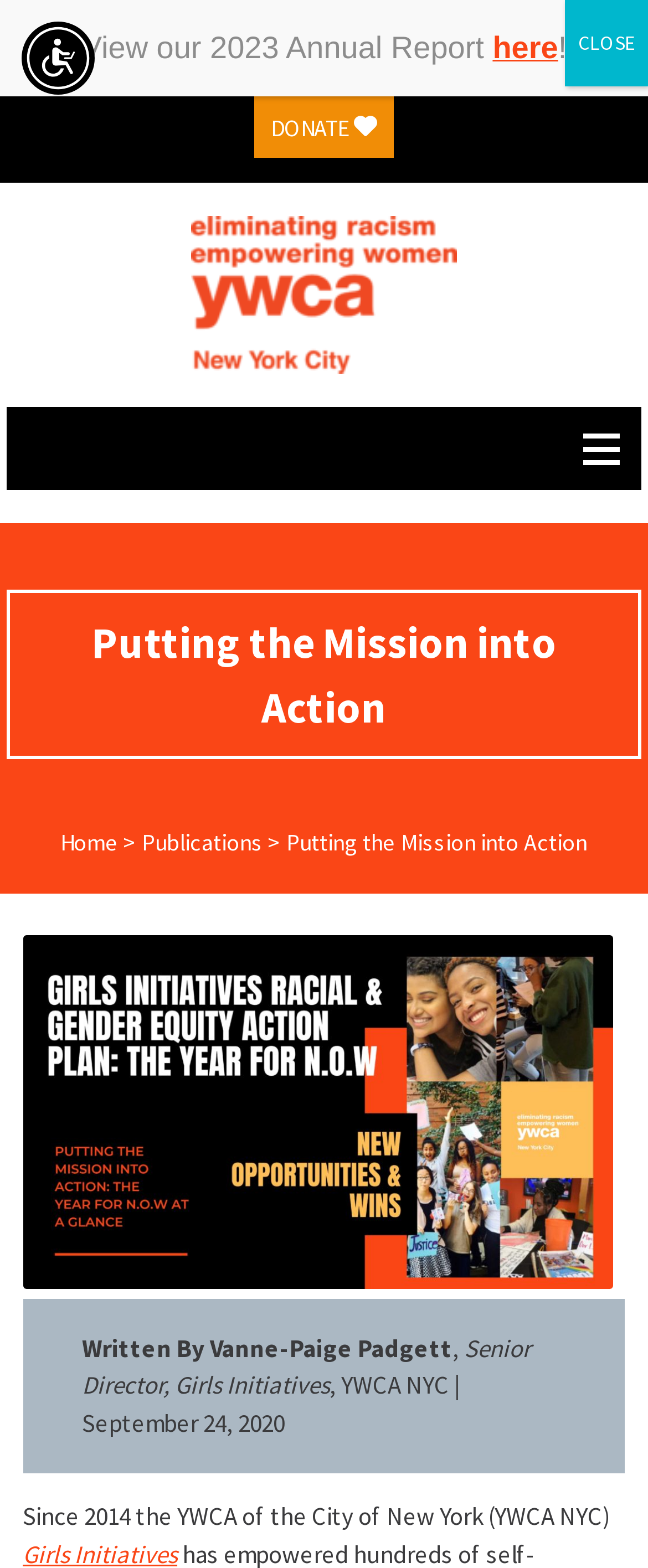Given the element description: "title="Twitter"", predict the bounding box coordinates of the UI element it refers to, using four float numbers between 0 and 1, i.e., [left, top, right, bottom].

[0.495, 0.0, 0.597, 0.042]